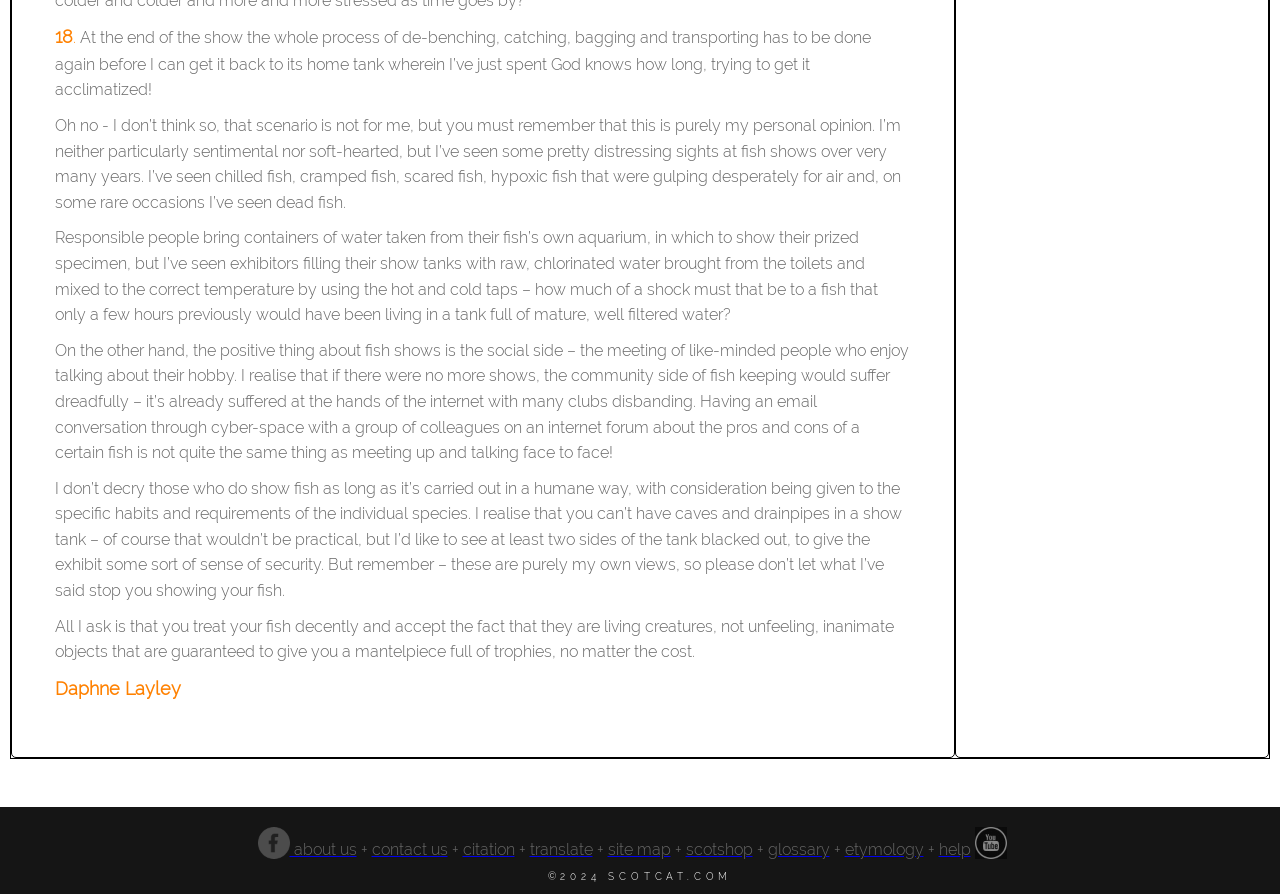How many links are there in the footer section?
Look at the image and provide a detailed response to the question.

I counted the number of link elements in the footer section and found 10 links, including 'about us', 'contact us', 'citation', and others.